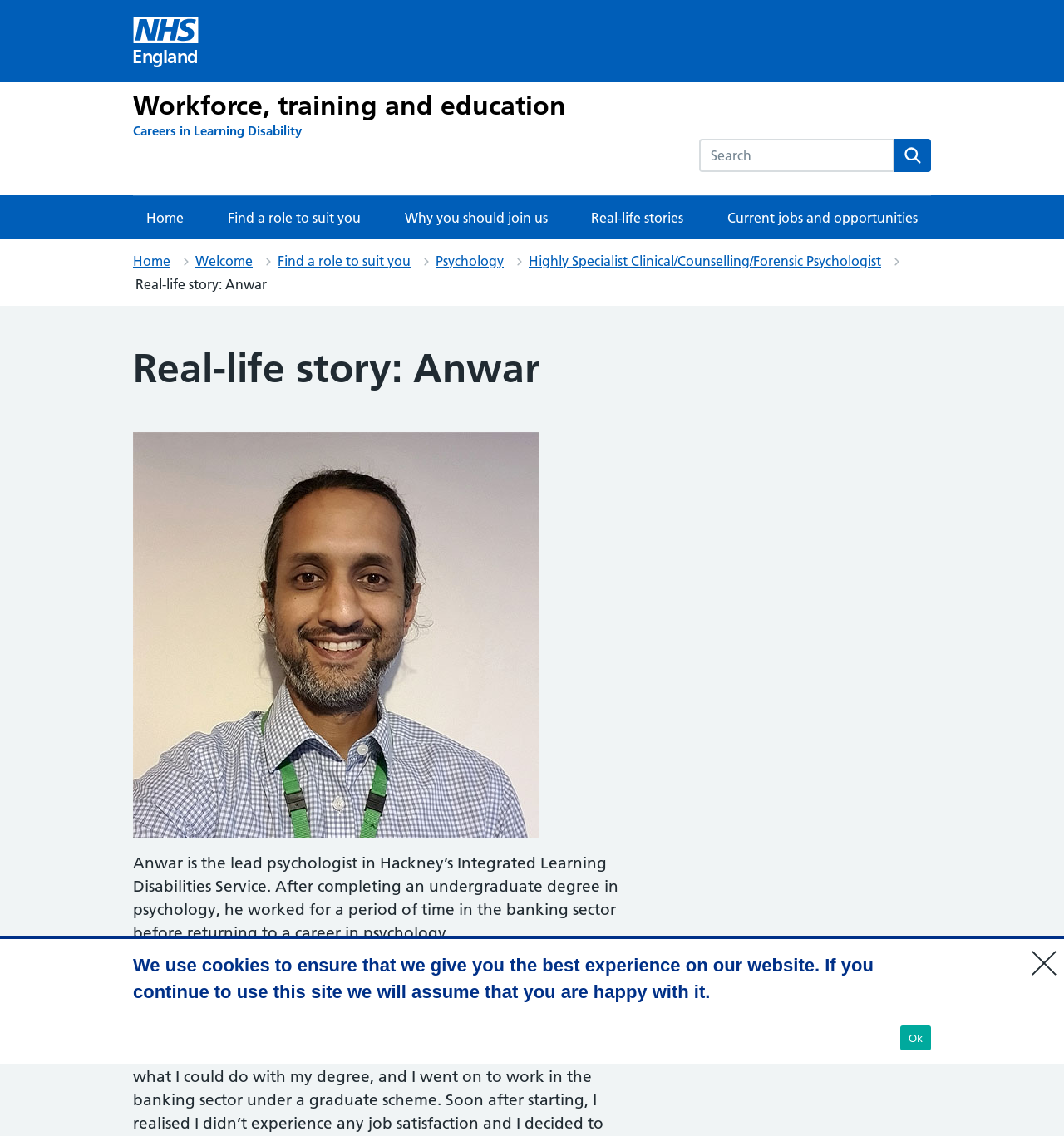Pinpoint the bounding box coordinates of the area that must be clicked to complete this instruction: "Go to Home".

[0.125, 0.173, 0.185, 0.211]